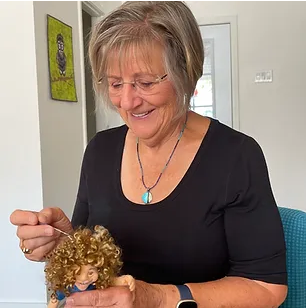What is the dominant color of the artisan's clothing?
Using the visual information, reply with a single word or short phrase.

Black